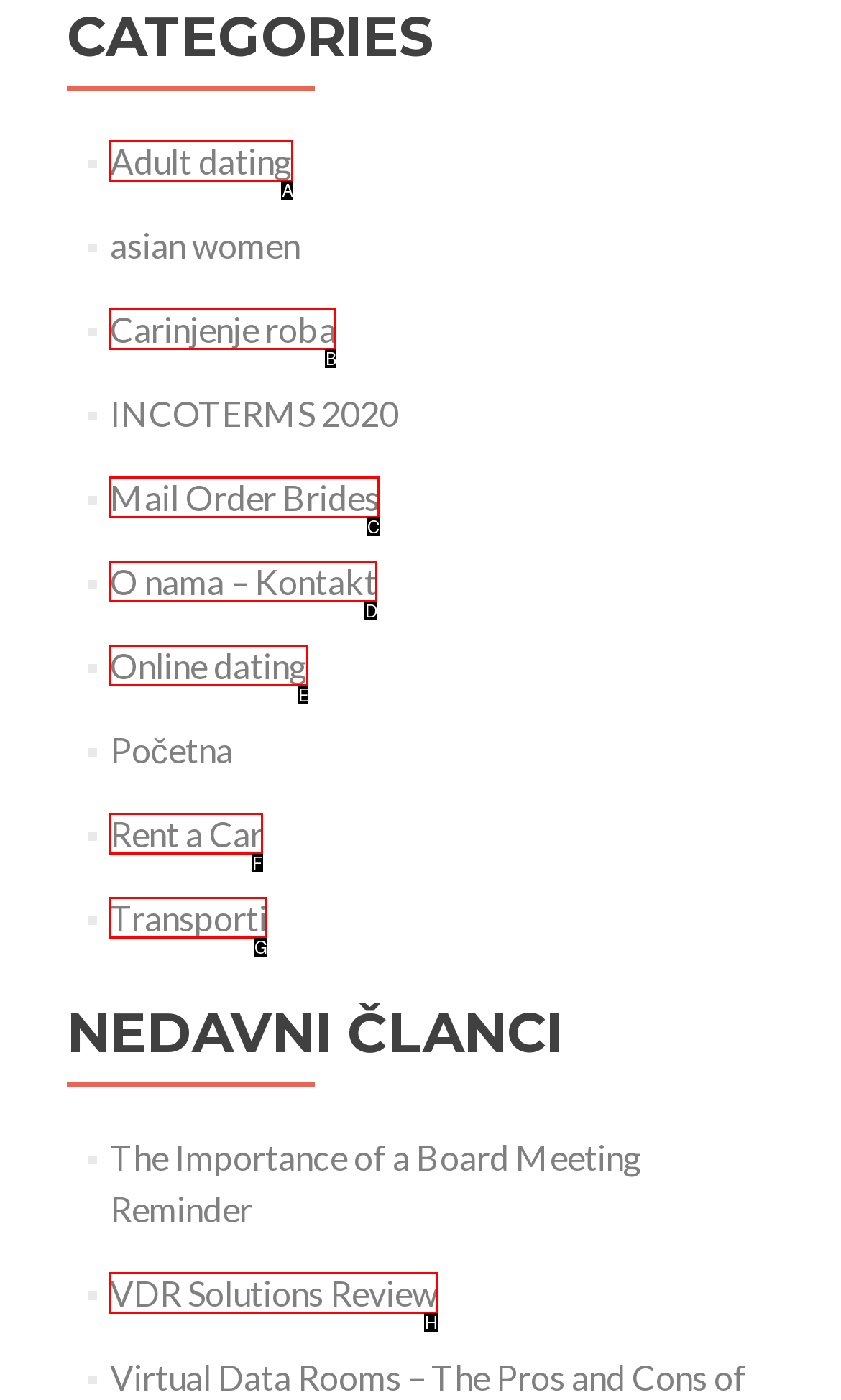Show which HTML element I need to click to perform this task: Explore Rent a Car Answer with the letter of the correct choice.

F